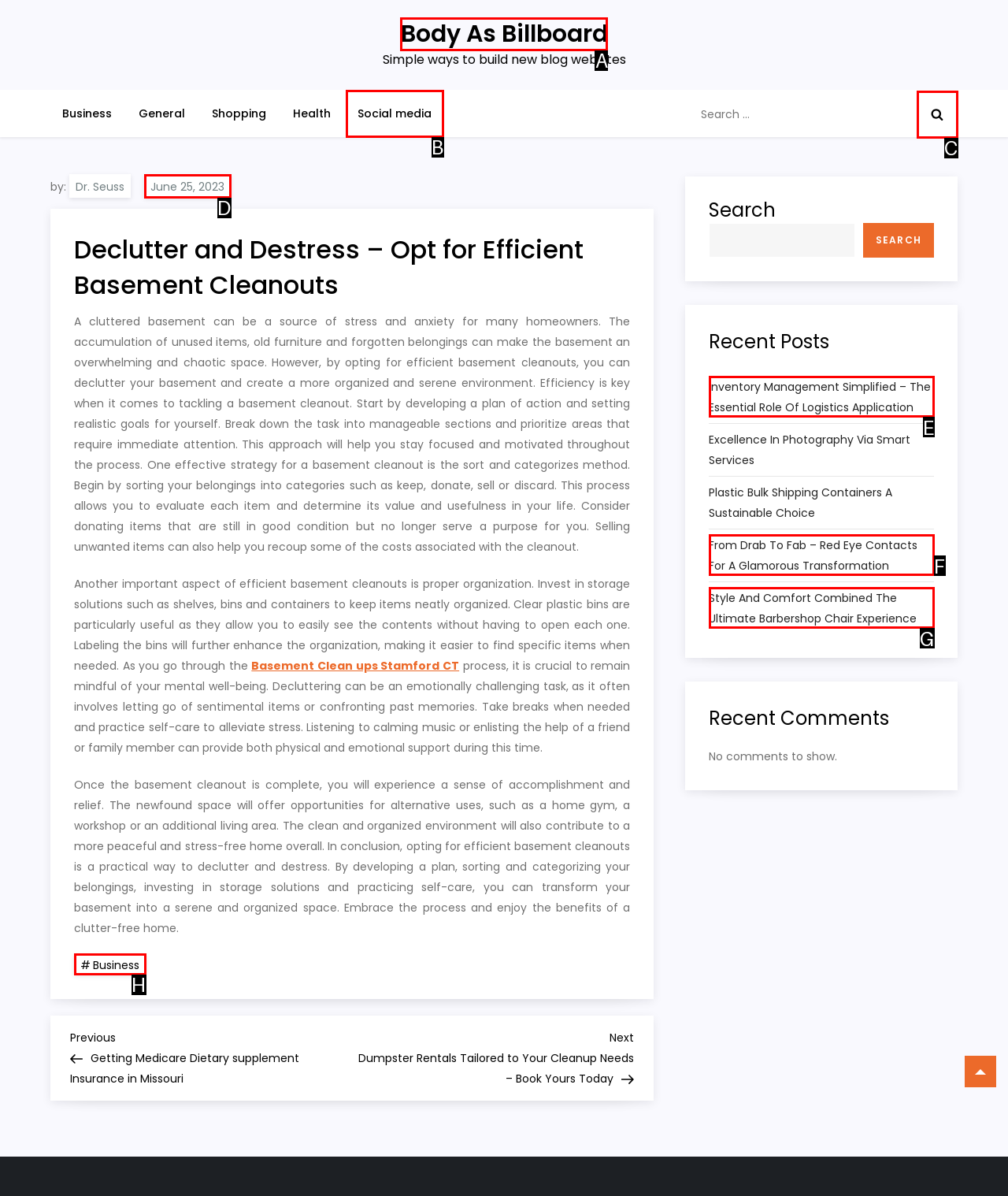Identify the letter of the UI element that fits the description: Social media
Respond with the letter of the option directly.

B